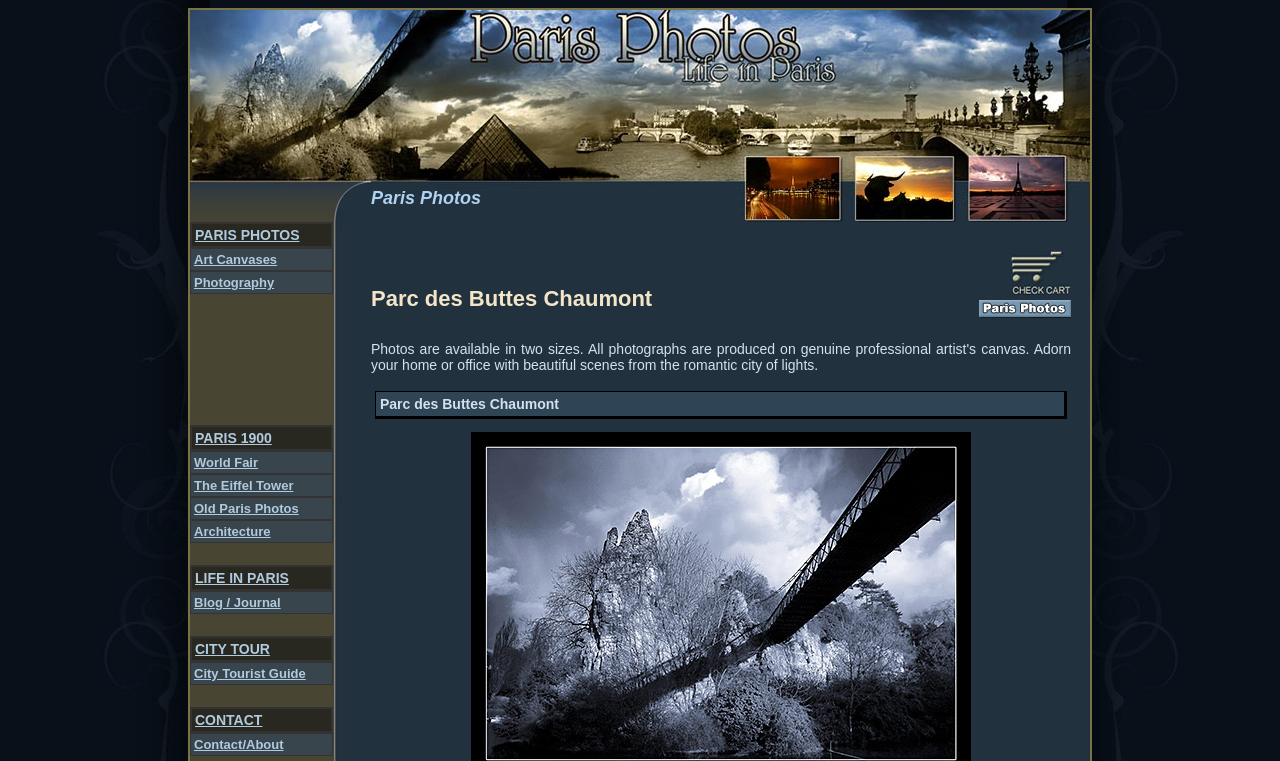Identify the bounding box coordinates of the section to be clicked to complete the task described by the following instruction: "Click on PARIS PHOTOS". The coordinates should be four float numbers between 0 and 1, formatted as [left, top, right, bottom].

[0.29, 0.246, 0.852, 0.274]